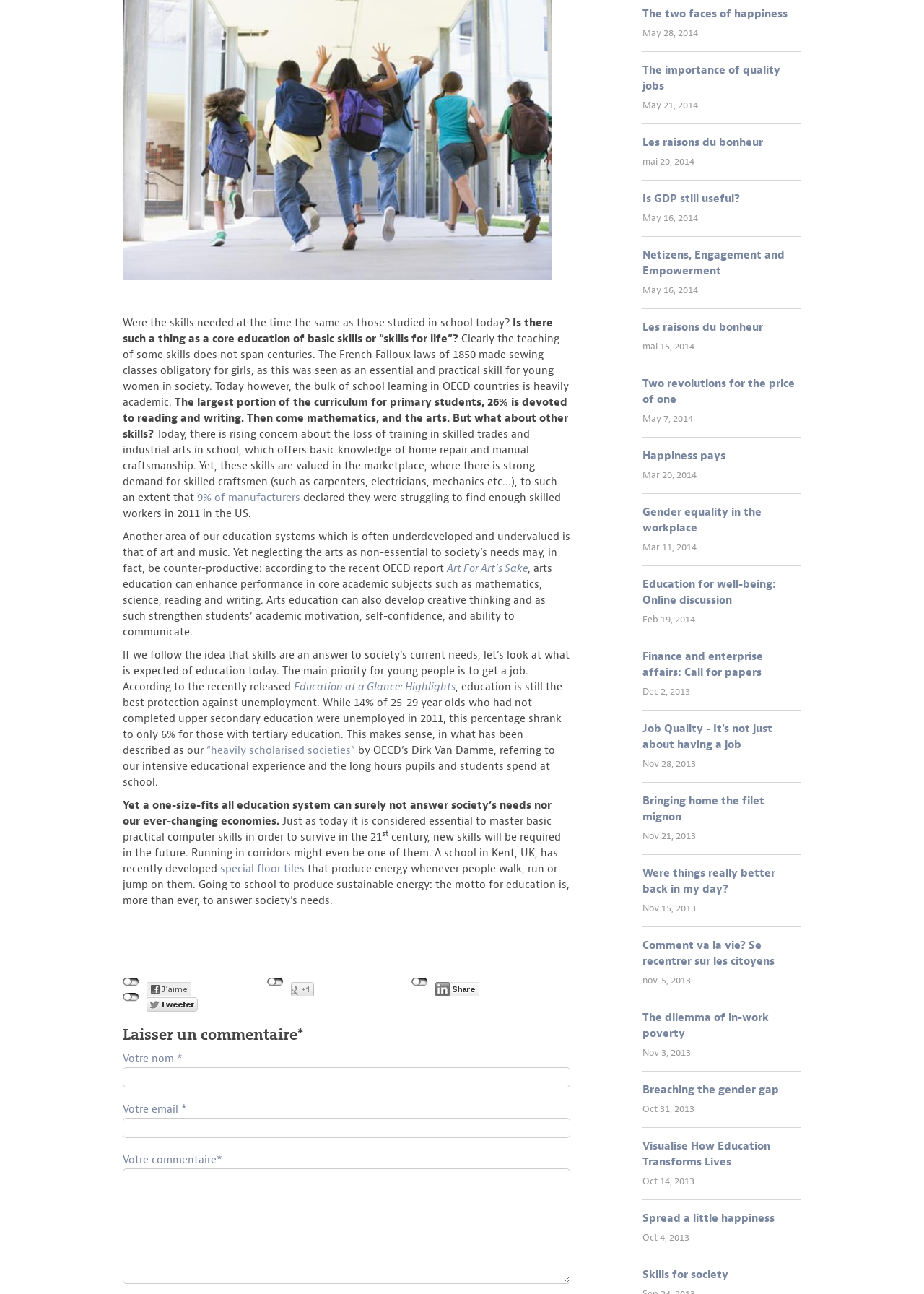Provide the bounding box coordinates of the UI element that matches the description: "Home".

None